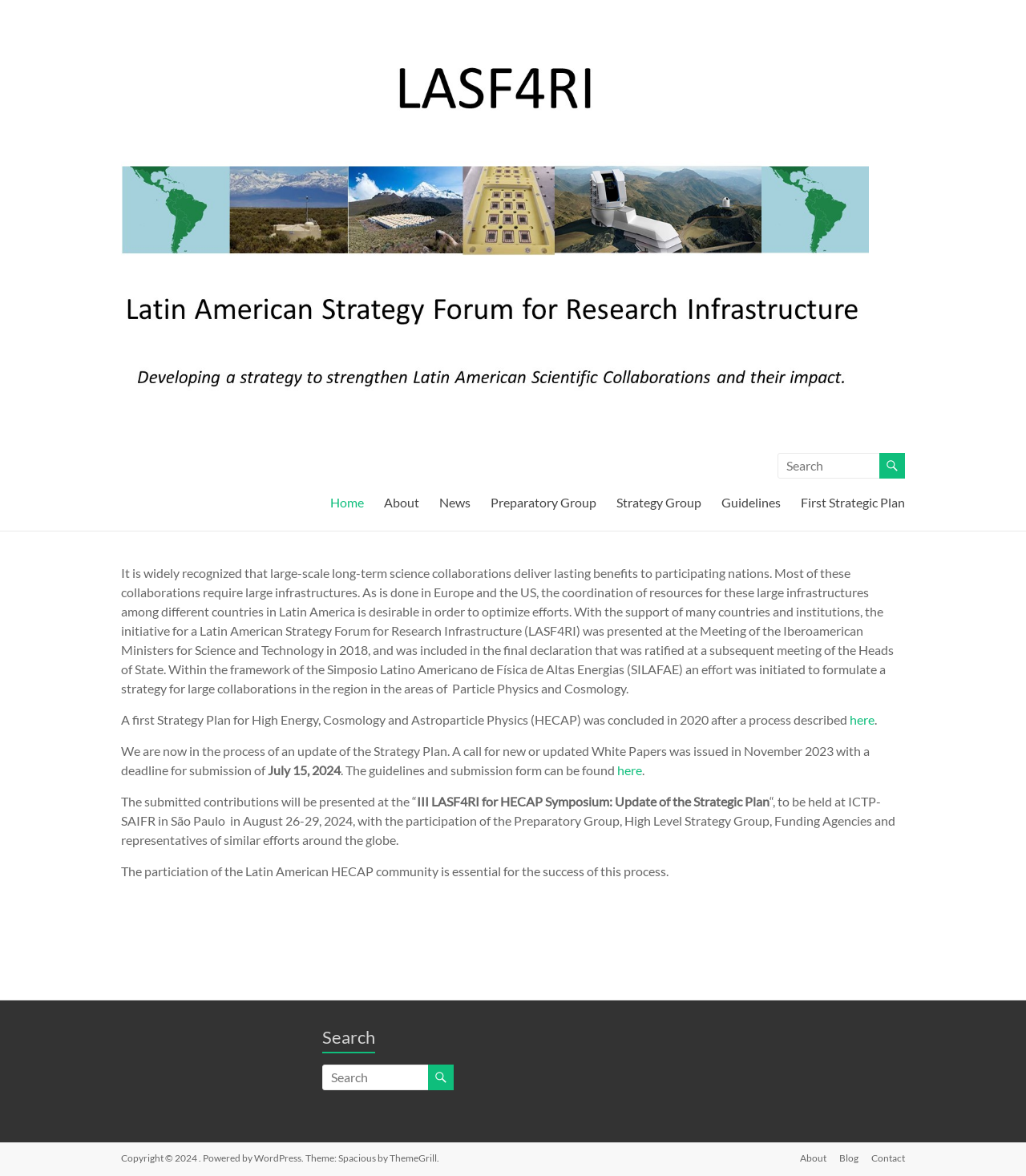Identify the bounding box coordinates for the element you need to click to achieve the following task: "Read more about the First Strategic Plan". Provide the bounding box coordinates as four float numbers between 0 and 1, in the form [left, top, right, bottom].

[0.78, 0.42, 0.882, 0.441]